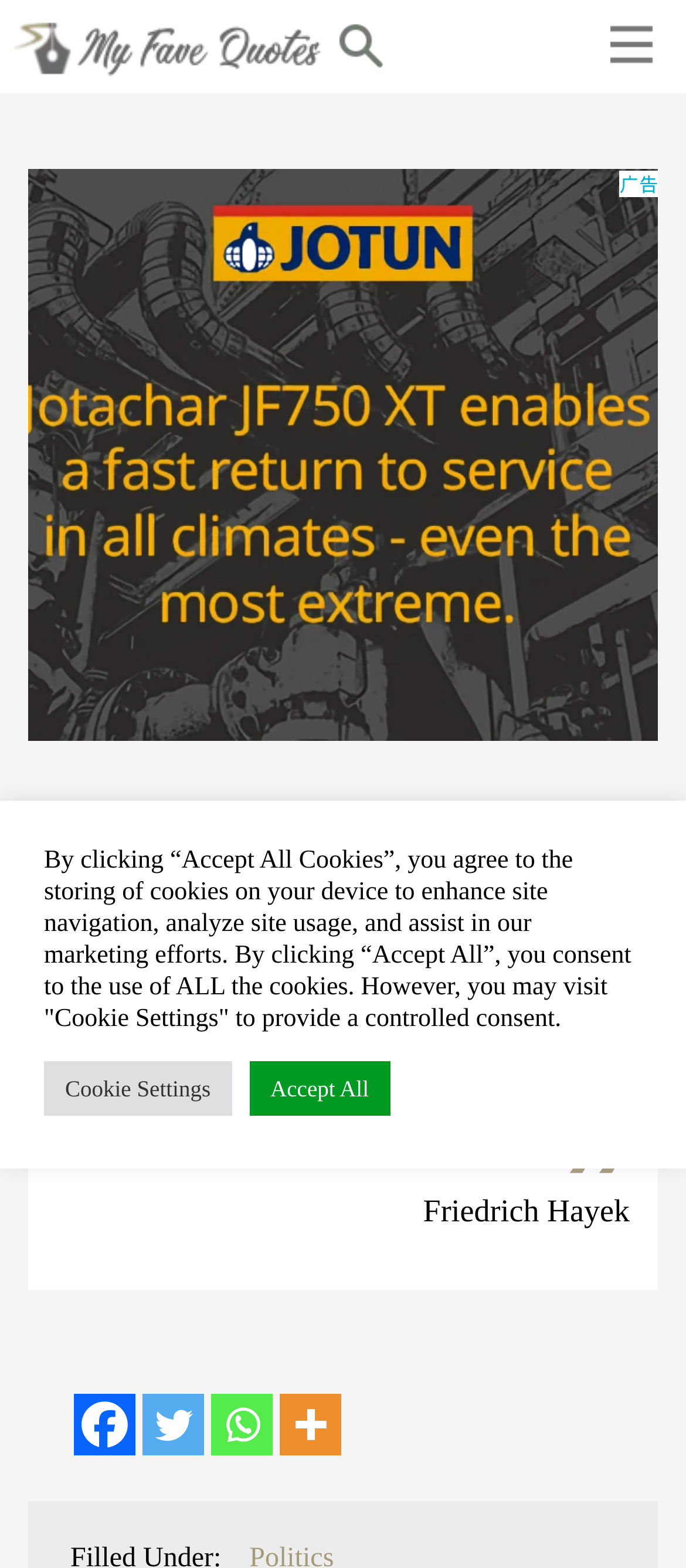Please identify the bounding box coordinates of the clickable element to fulfill the following instruction: "View quote by Friedrich Hayek". The coordinates should be four float numbers between 0 and 1, i.e., [left, top, right, bottom].

[0.082, 0.761, 0.918, 0.785]